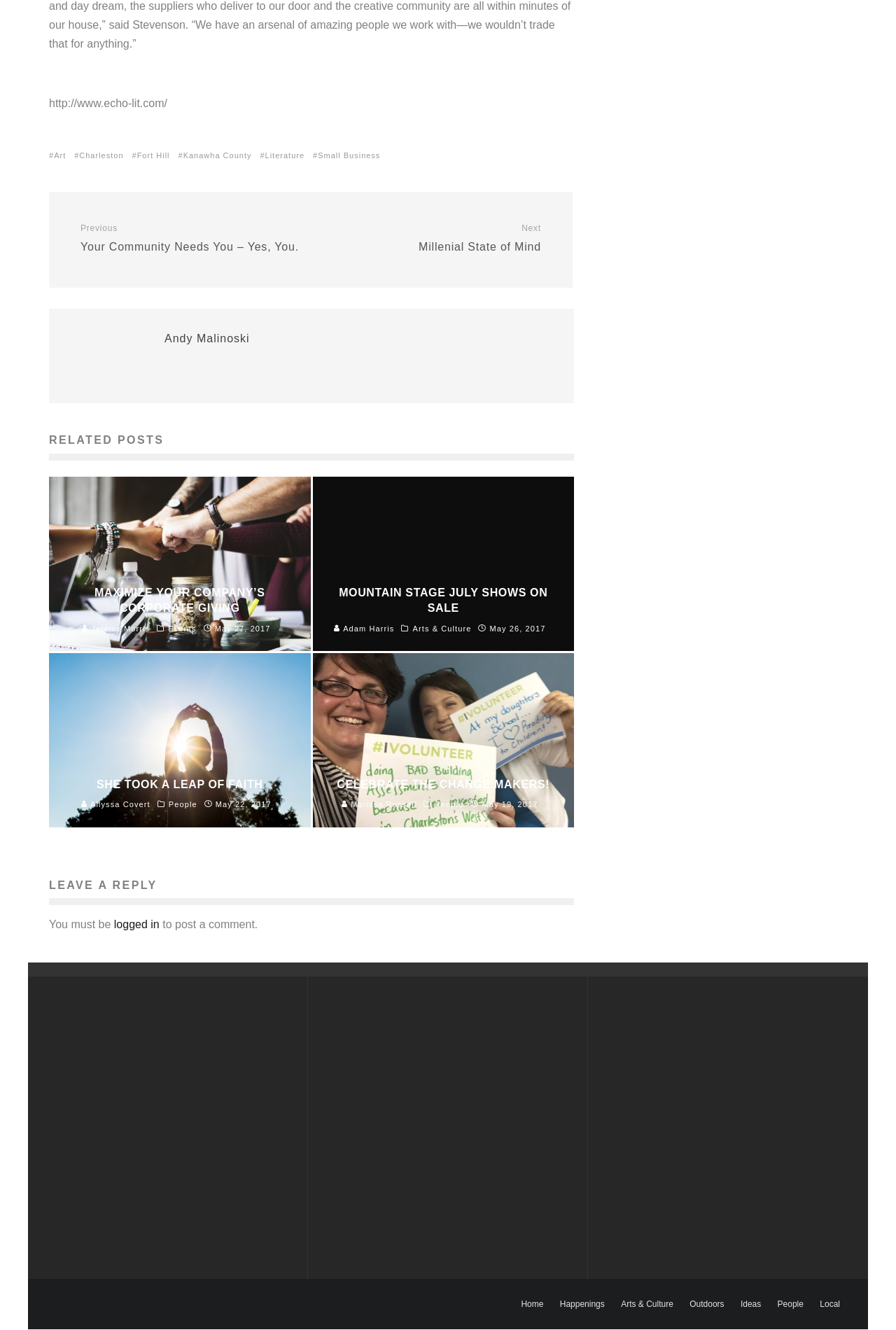Extract the bounding box of the UI element described as: "Arts & Culture".

[0.461, 0.469, 0.526, 0.476]